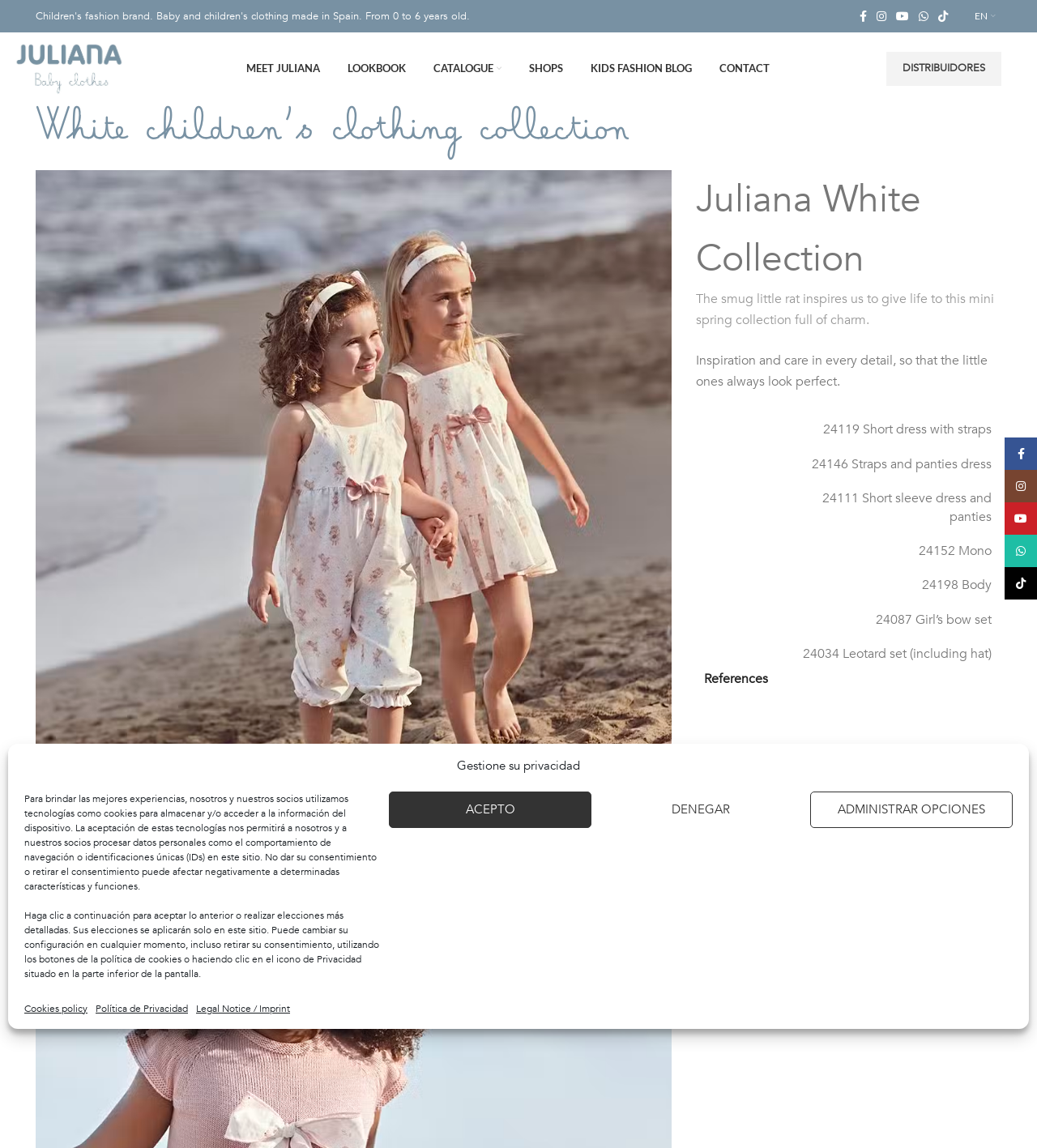Can you determine the bounding box coordinates of the area that needs to be clicked to fulfill the following instruction: "View the White children’s clothing collection"?

[0.034, 0.092, 0.966, 0.123]